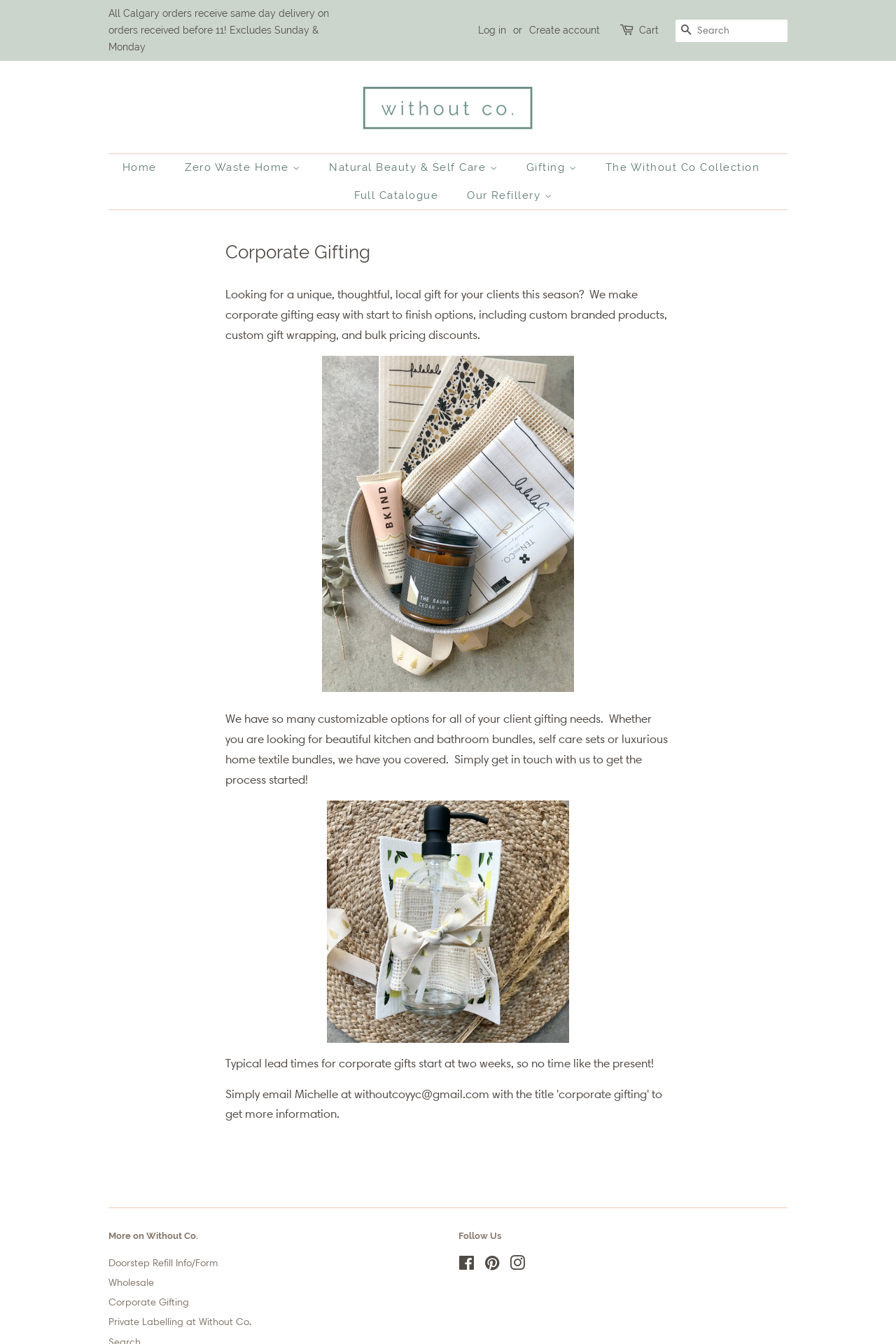Please identify the coordinates of the bounding box for the clickable region that will accomplish this instruction: "Search for products".

[0.754, 0.014, 0.879, 0.031]